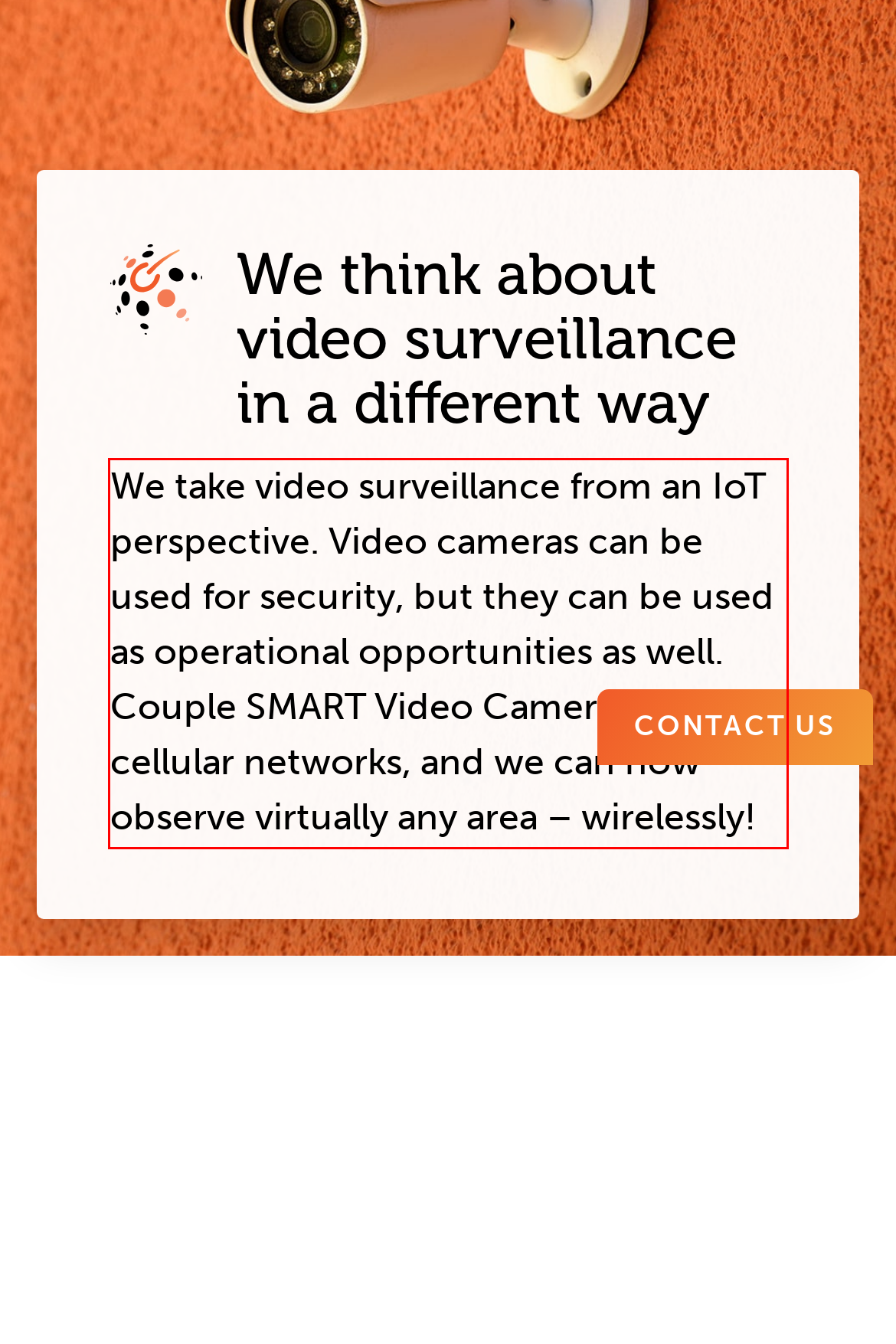You have a screenshot of a webpage where a UI element is enclosed in a red rectangle. Perform OCR to capture the text inside this red rectangle.

We take video surveillance from an IoT perspective. Video cameras can be used for security, but they can be used as operational opportunities as well. Couple SMART Video Cameras with cellular networks, and we can now observe virtually any area – wirelessly!